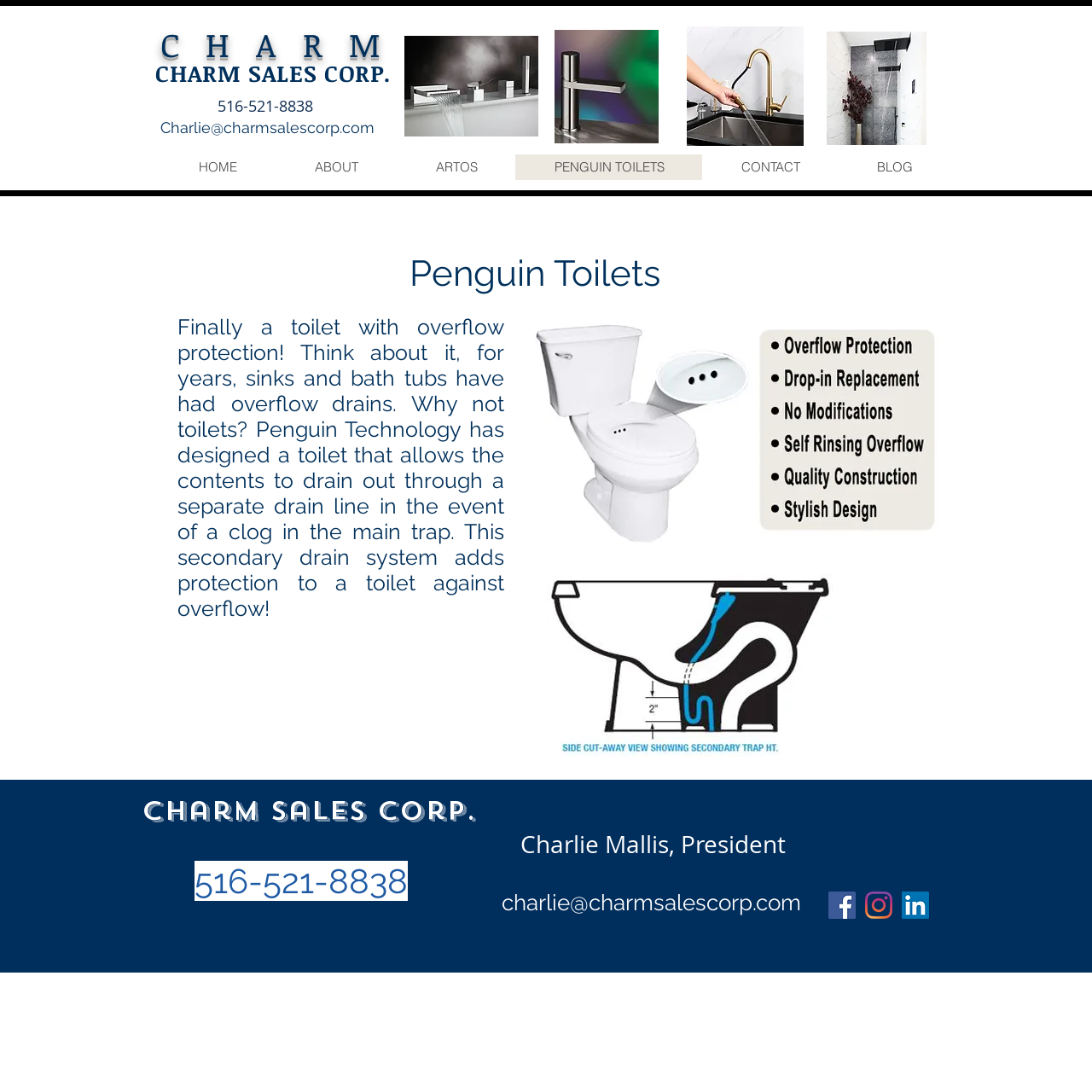Find the coordinates for the bounding box of the element with this description: "aria-label="LinkedIn Social Icon"".

[0.826, 0.816, 0.851, 0.841]